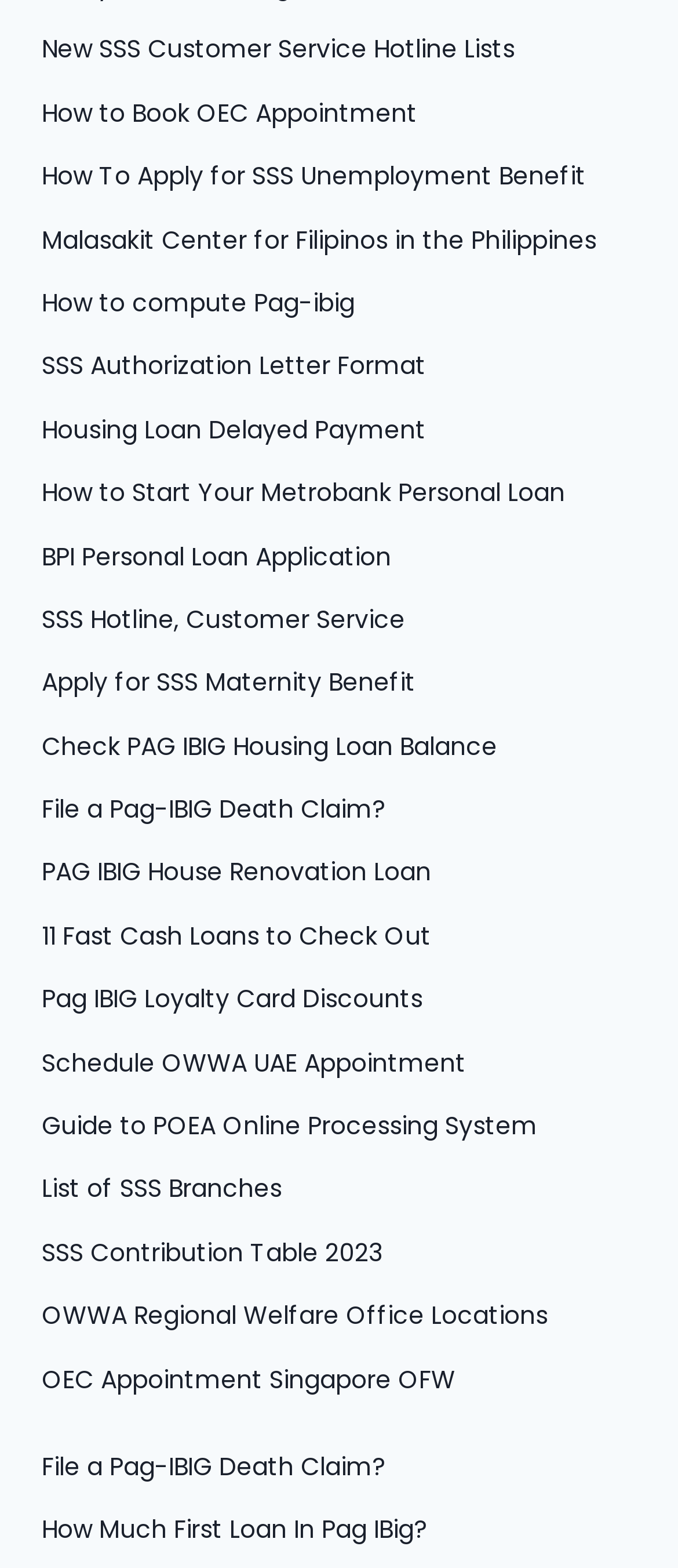Is there a link about SSS unemployment benefits?
Using the visual information, answer the question in a single word or phrase.

Yes